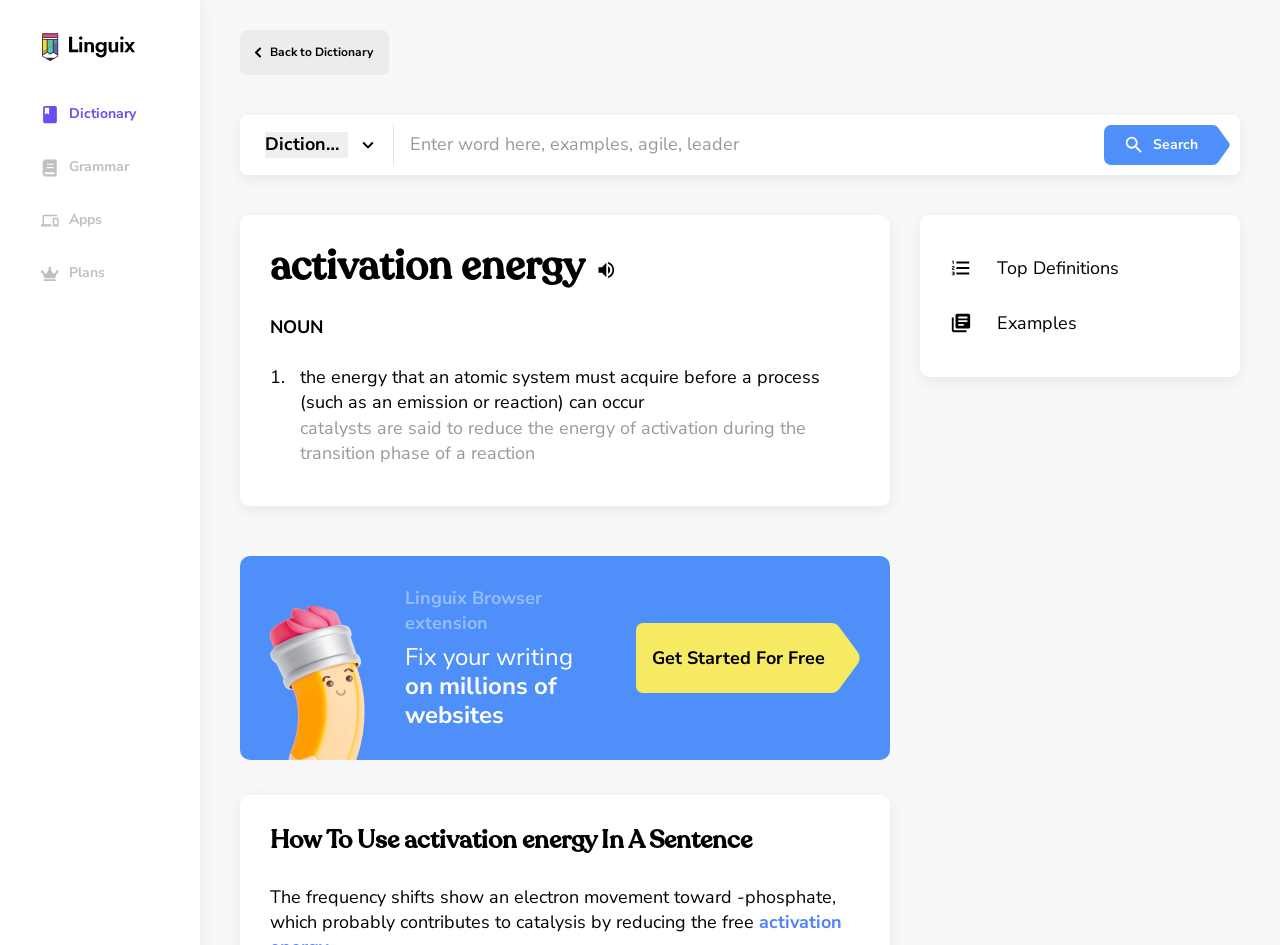Specify the bounding box coordinates of the area to click in order to execute this command: 'Get started for free'. The coordinates should consist of four float numbers ranging from 0 to 1, and should be formatted as [left, top, right, bottom].

[0.497, 0.659, 0.649, 0.733]